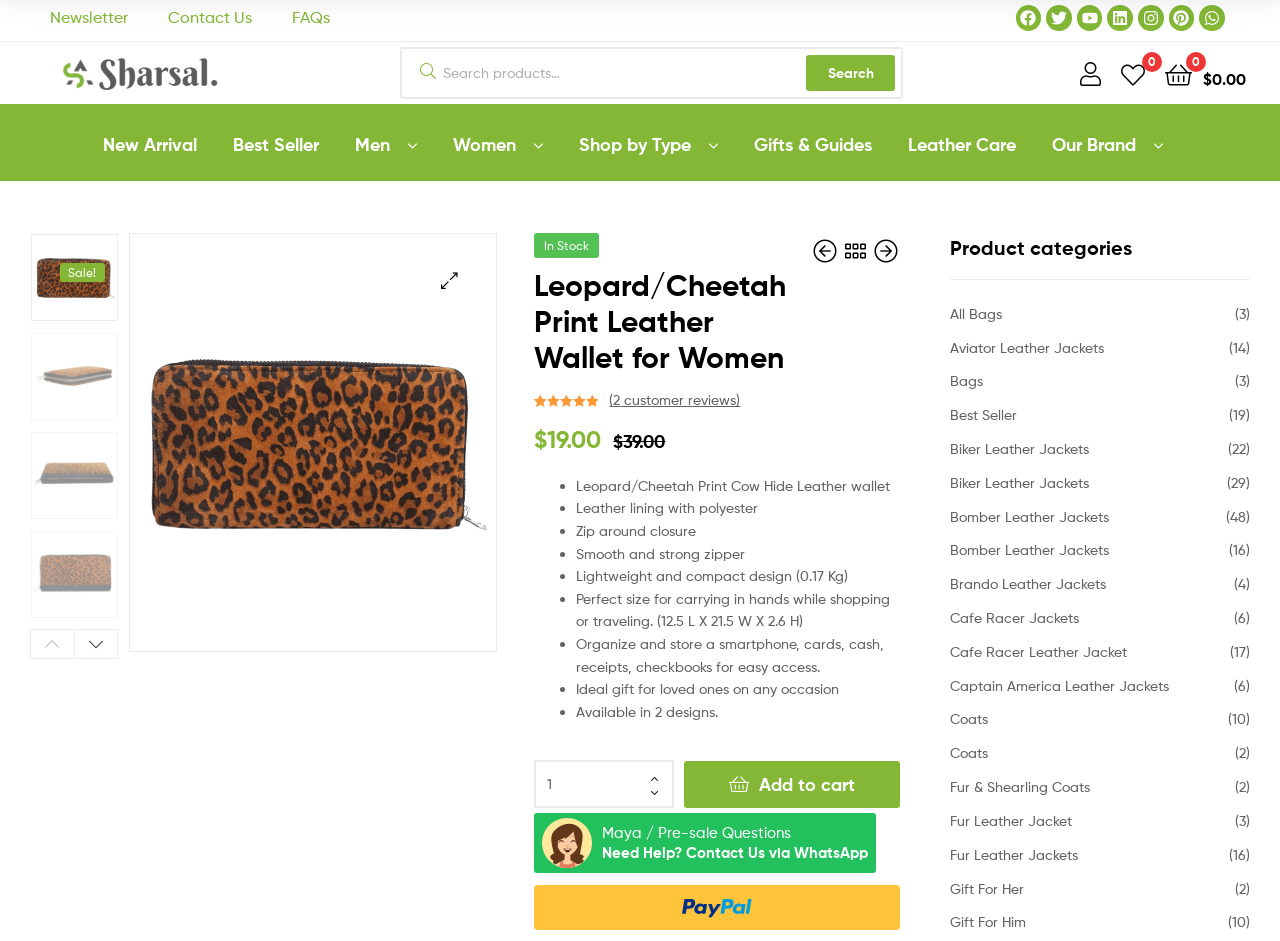What is the brand name of the store?
Provide an in-depth answer to the question, covering all aspects.

I determined the brand name by looking at the logo and the text 'Sharsal Store' at the top of the webpage, which suggests that Sharsal is the brand name of the store.